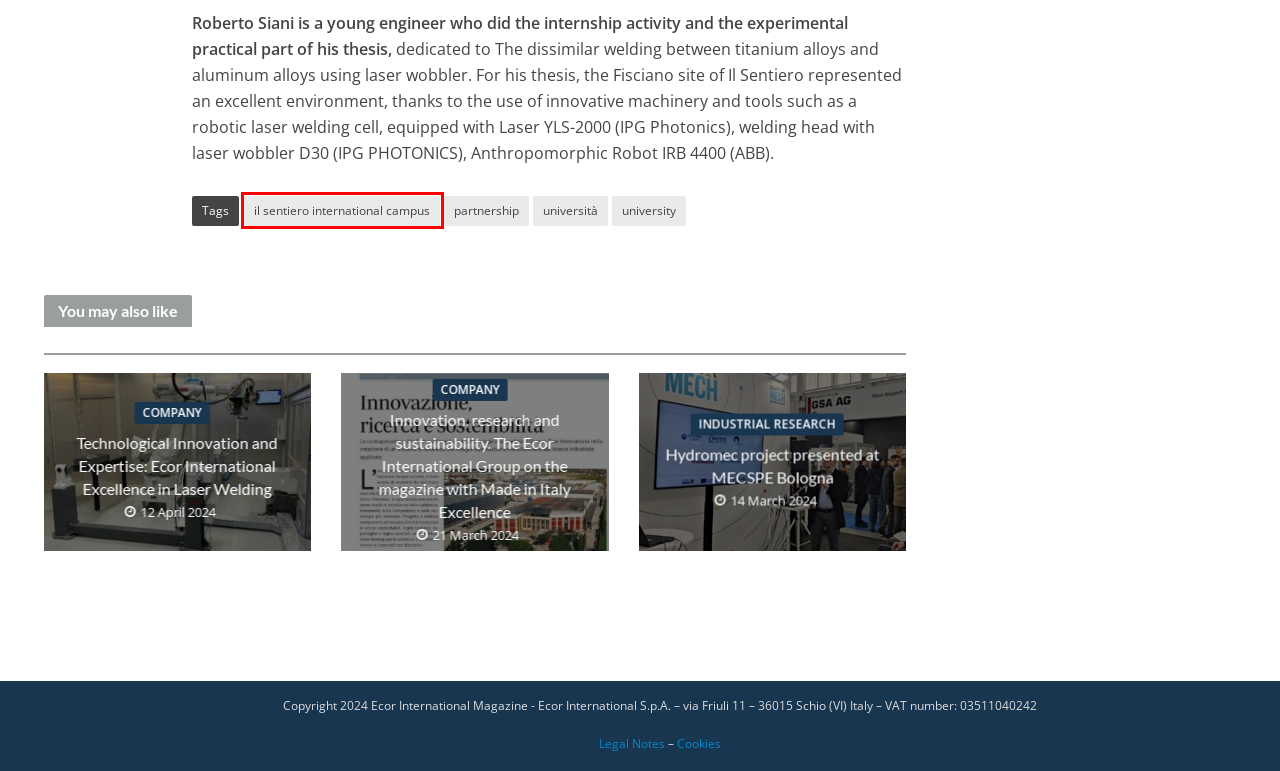Examine the webpage screenshot and identify the UI element enclosed in the red bounding box. Pick the webpage description that most accurately matches the new webpage after clicking the selected element. Here are the candidates:
A. Clean energy: Ecor International’s components in cogeneration systems
B. partnership Archivi - Ecor International Magazine
C. il sentiero international campus Archivi - Ecor International Magazine
D. university Archivi - Ecor International Magazine
E. From steel to advanced materials, thanks to research - Ecor International Magazine
F. Women in Science - Lens on a changing world - Ecor International Magazine
G. Ecor International: piping, componenti critici, test rig, engineering
H. università Archivi - Ecor International Magazine

C